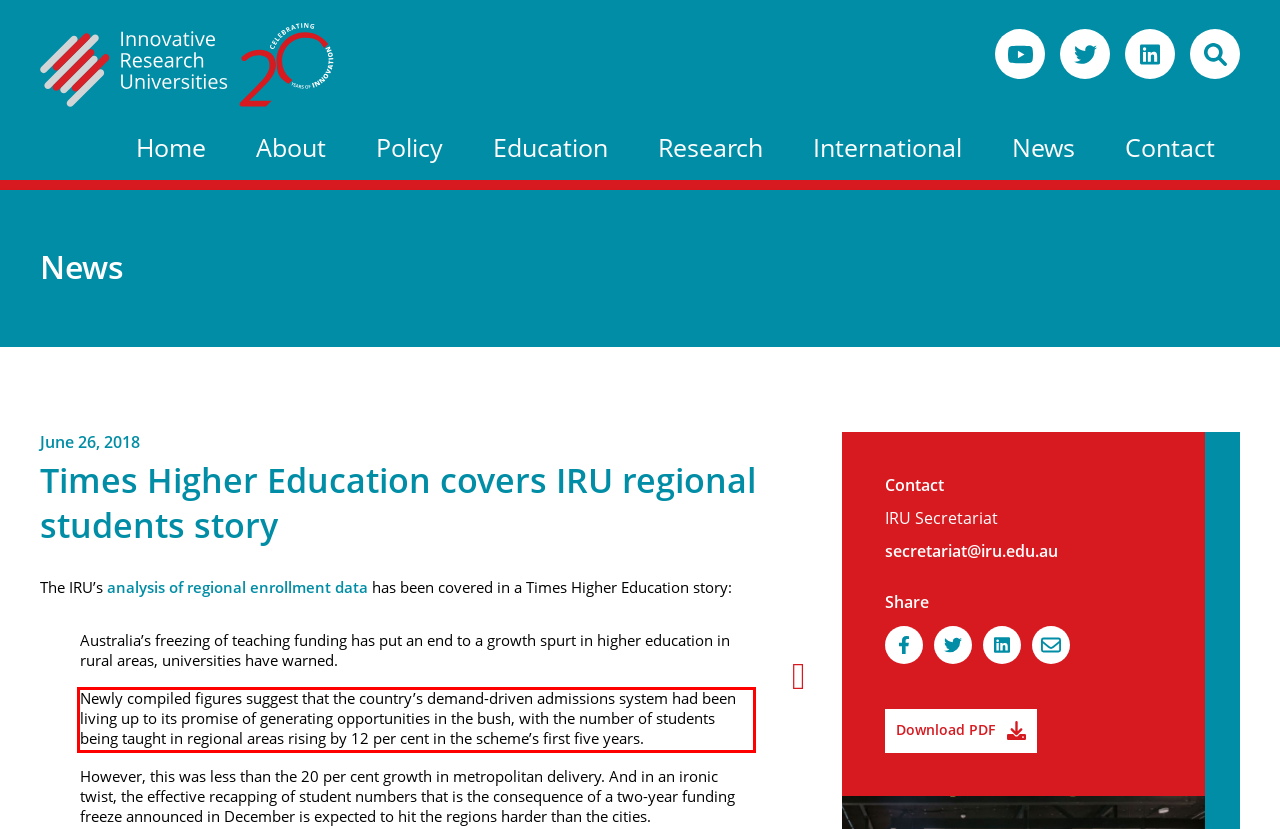Please examine the screenshot of the webpage and read the text present within the red rectangle bounding box.

Newly compiled figures suggest that the country’s demand-driven admissions system had been living up to its promise of generating opportunities in the bush, with the number of students being taught in regional areas rising by 12 per cent in the scheme’s first five years.